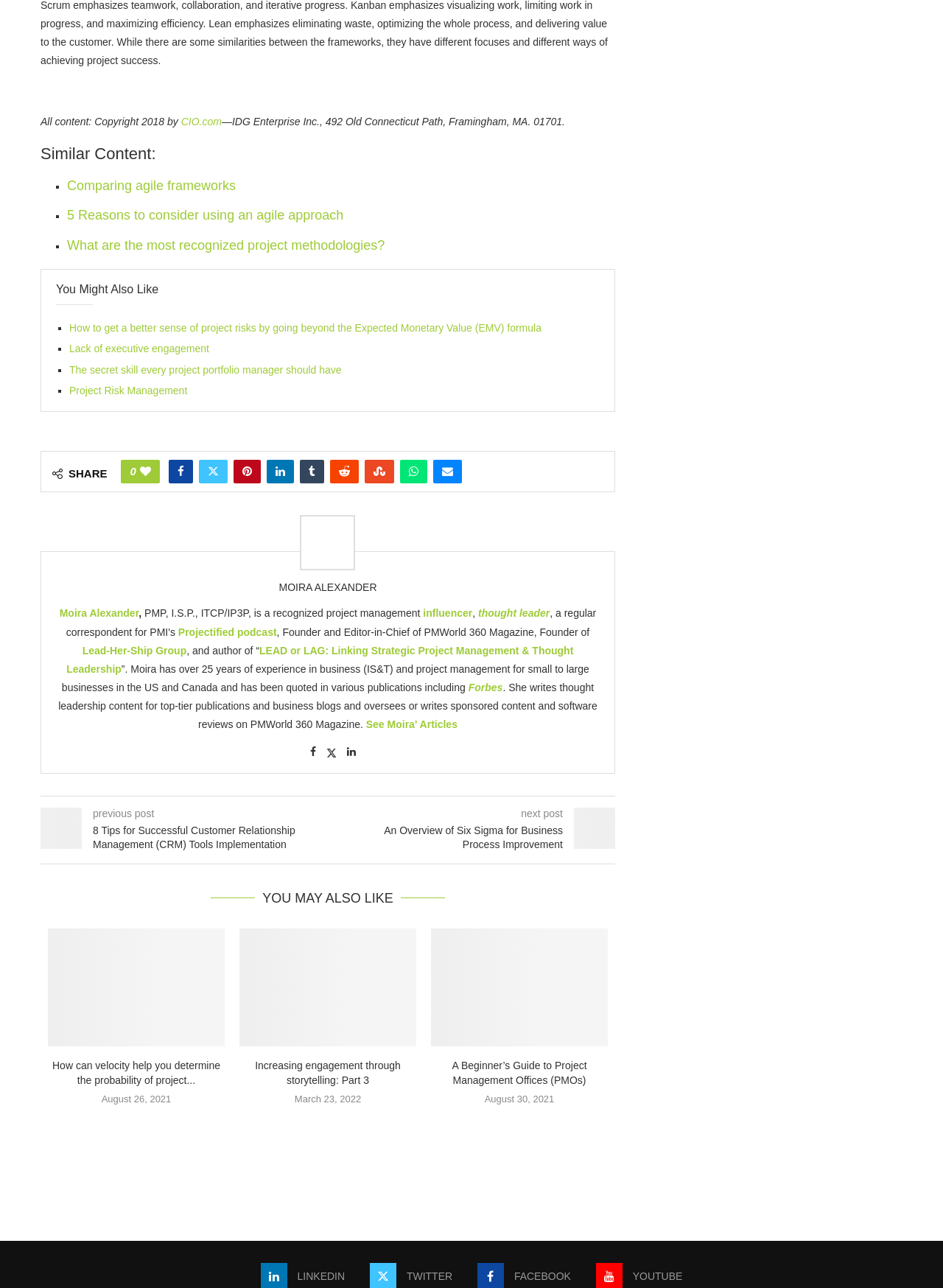What is the name of the magazine founded by Moira Alexander?
Refer to the screenshot and answer in one word or phrase.

PMWorld 360 Magazine